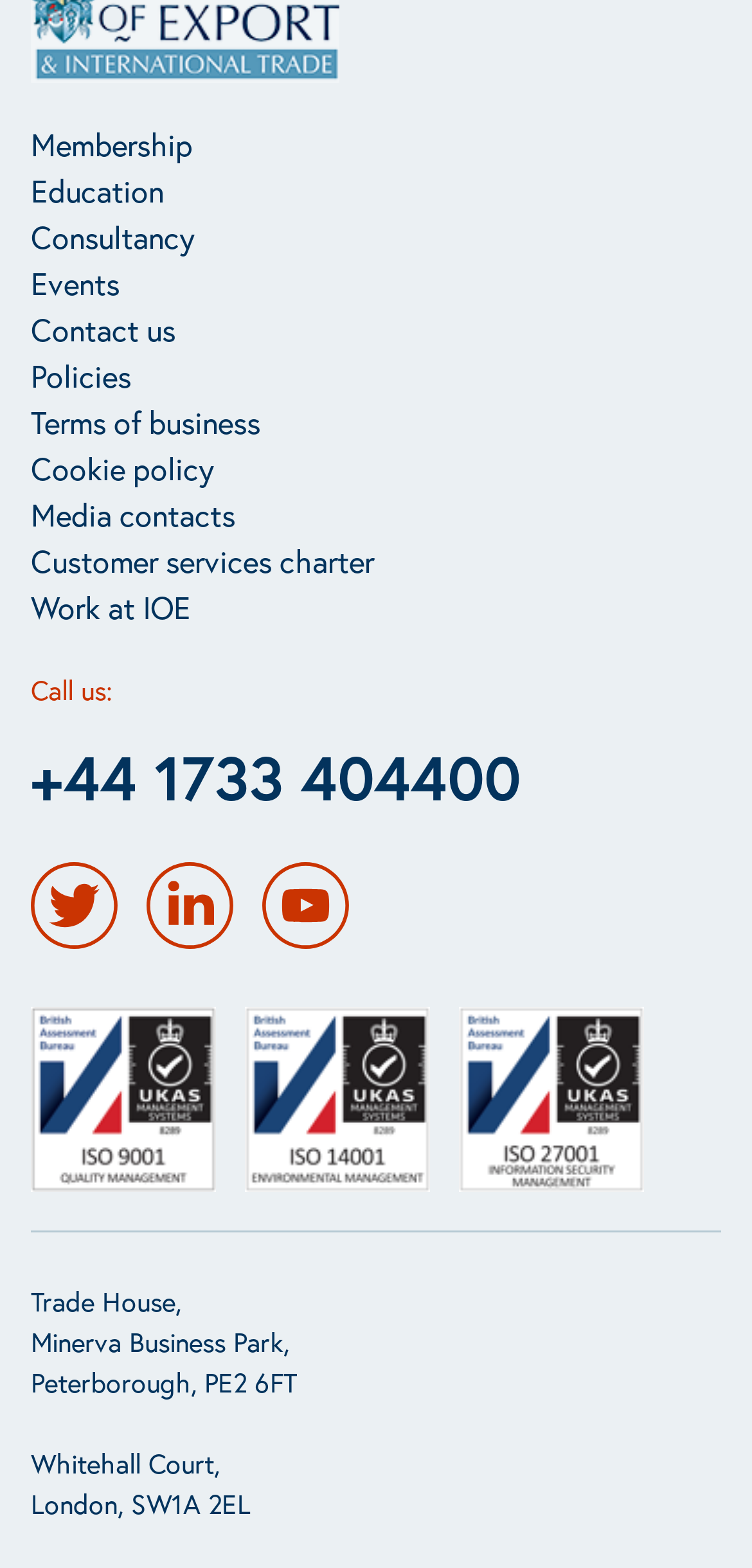Find the bounding box coordinates of the element I should click to carry out the following instruction: "View Terms of business".

[0.041, 0.254, 0.497, 0.284]